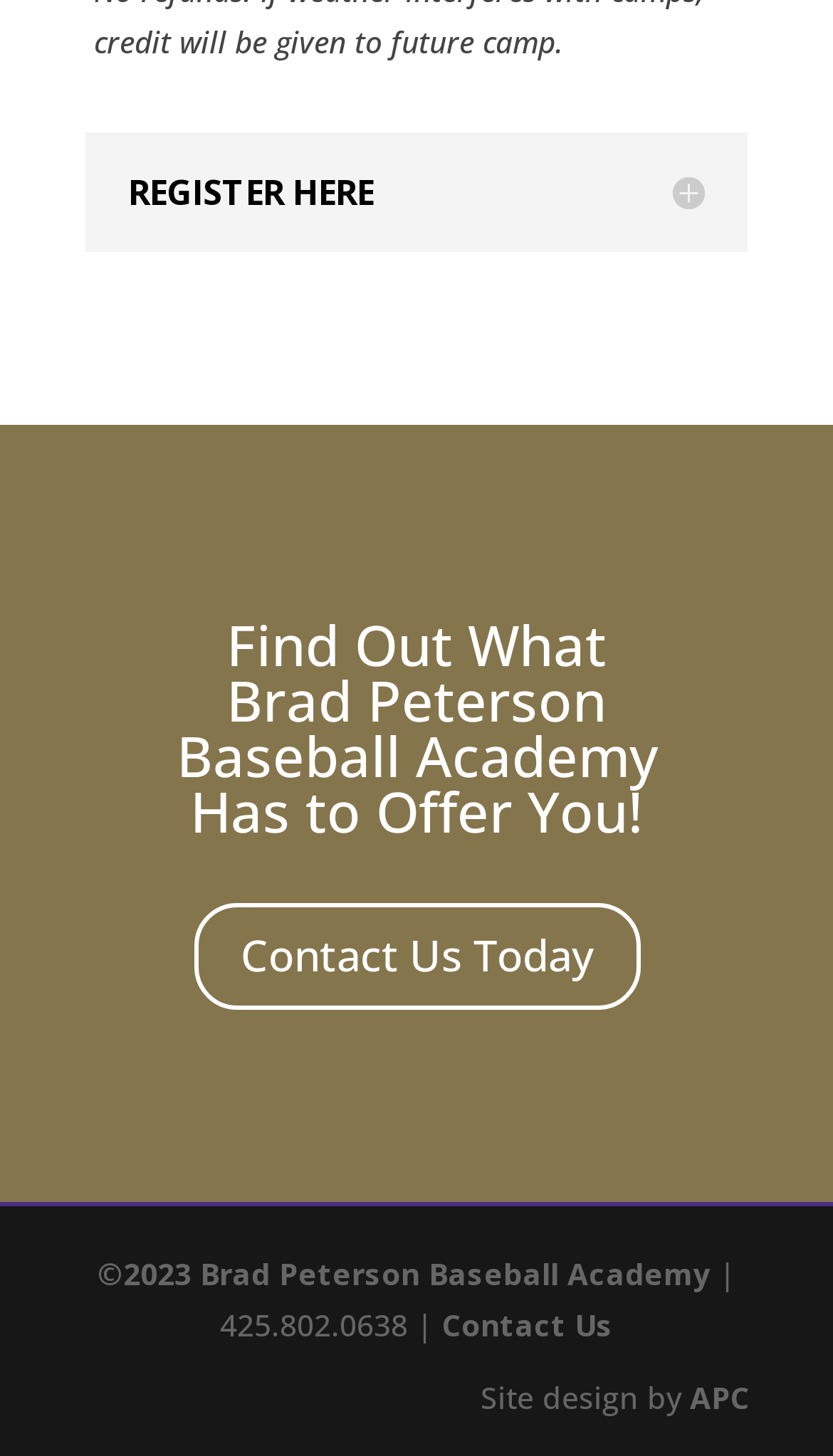Using the element description: "Contact Us Today", determine the bounding box coordinates. The coordinates should be in the format [left, top, right, bottom], with values between 0 and 1.

[0.232, 0.621, 0.768, 0.694]